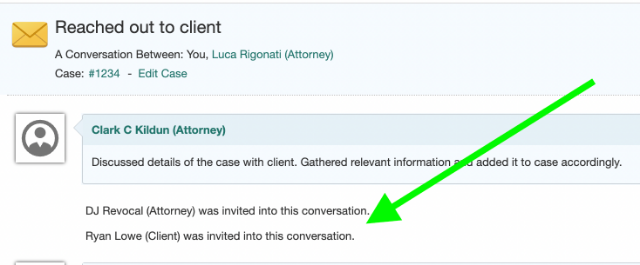Who summarized the discussions?
Answer the question with a detailed explanation, including all necessary information.

The conversation details are provided by Clark C. Kildun, who is an Attorney, as indicated in the caption.